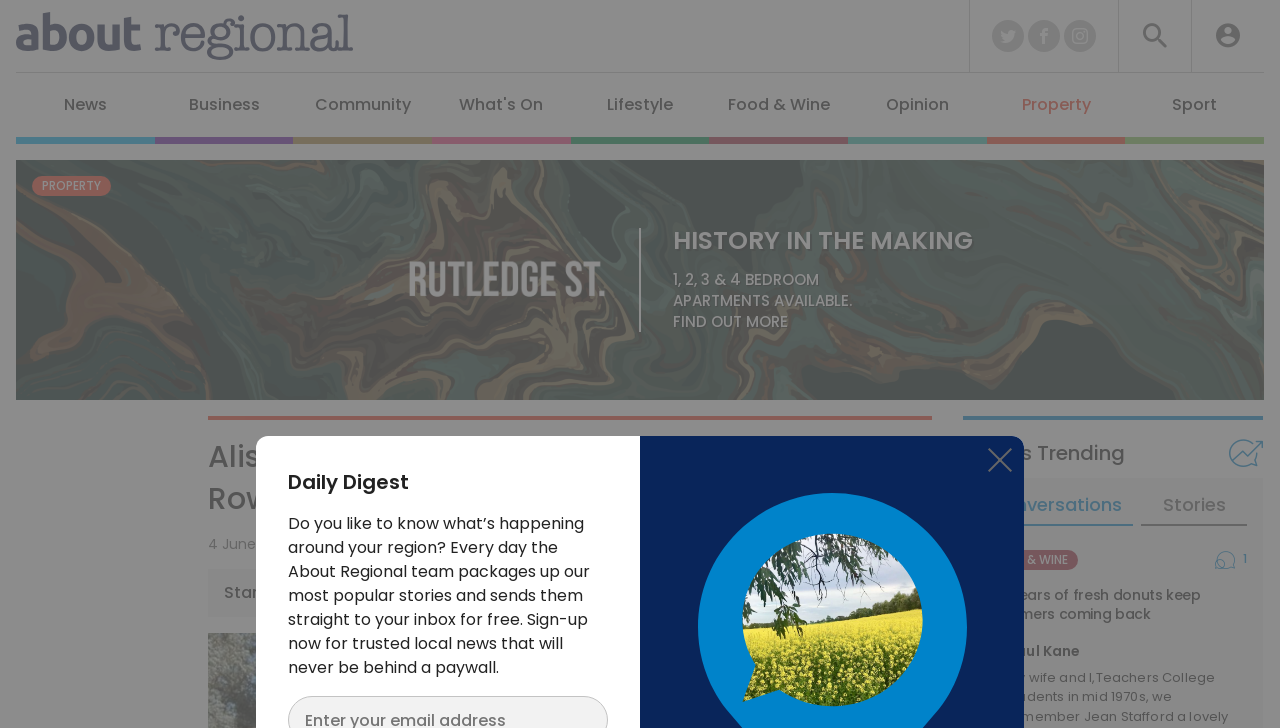Extract the bounding box coordinates for the described element: "title="Login to About Regional"". The coordinates should be represented as four float numbers between 0 and 1: [left, top, right, bottom].

[0.95, 0.033, 0.969, 0.066]